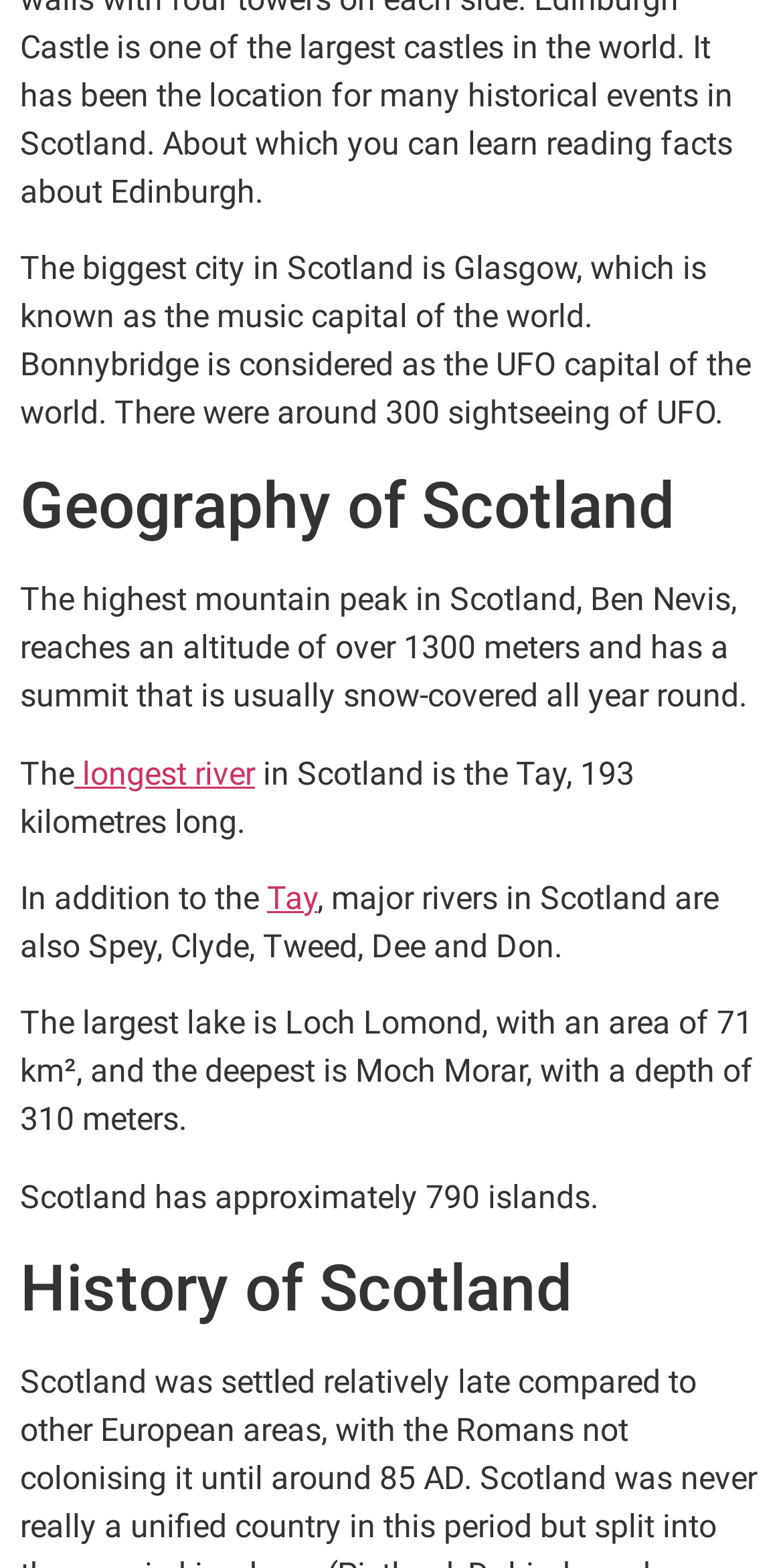Reply to the question below using a single word or brief phrase:
How many islands does Scotland have?

approximately 790